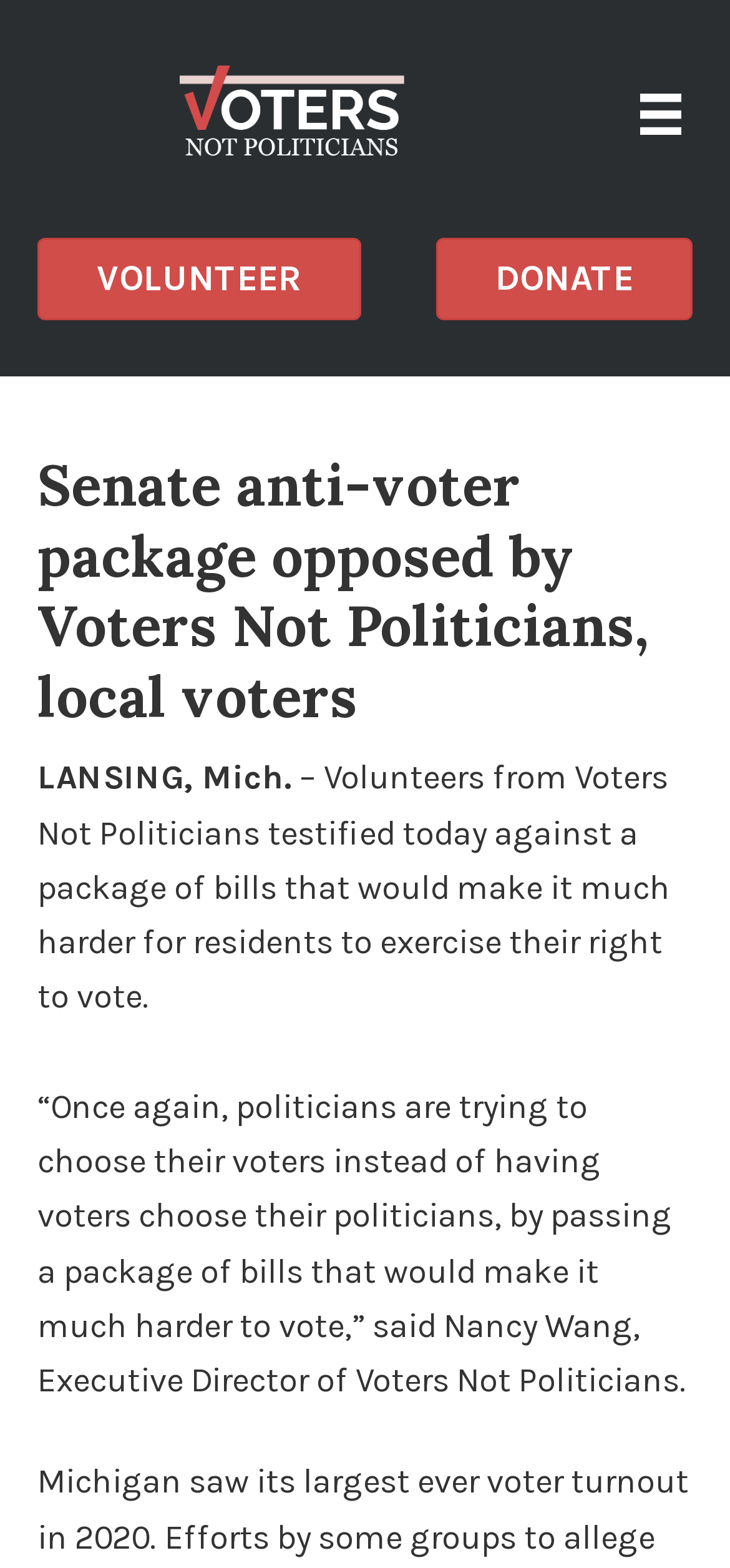How many buttons are in the top navigation bar? From the image, respond with a single word or brief phrase.

3